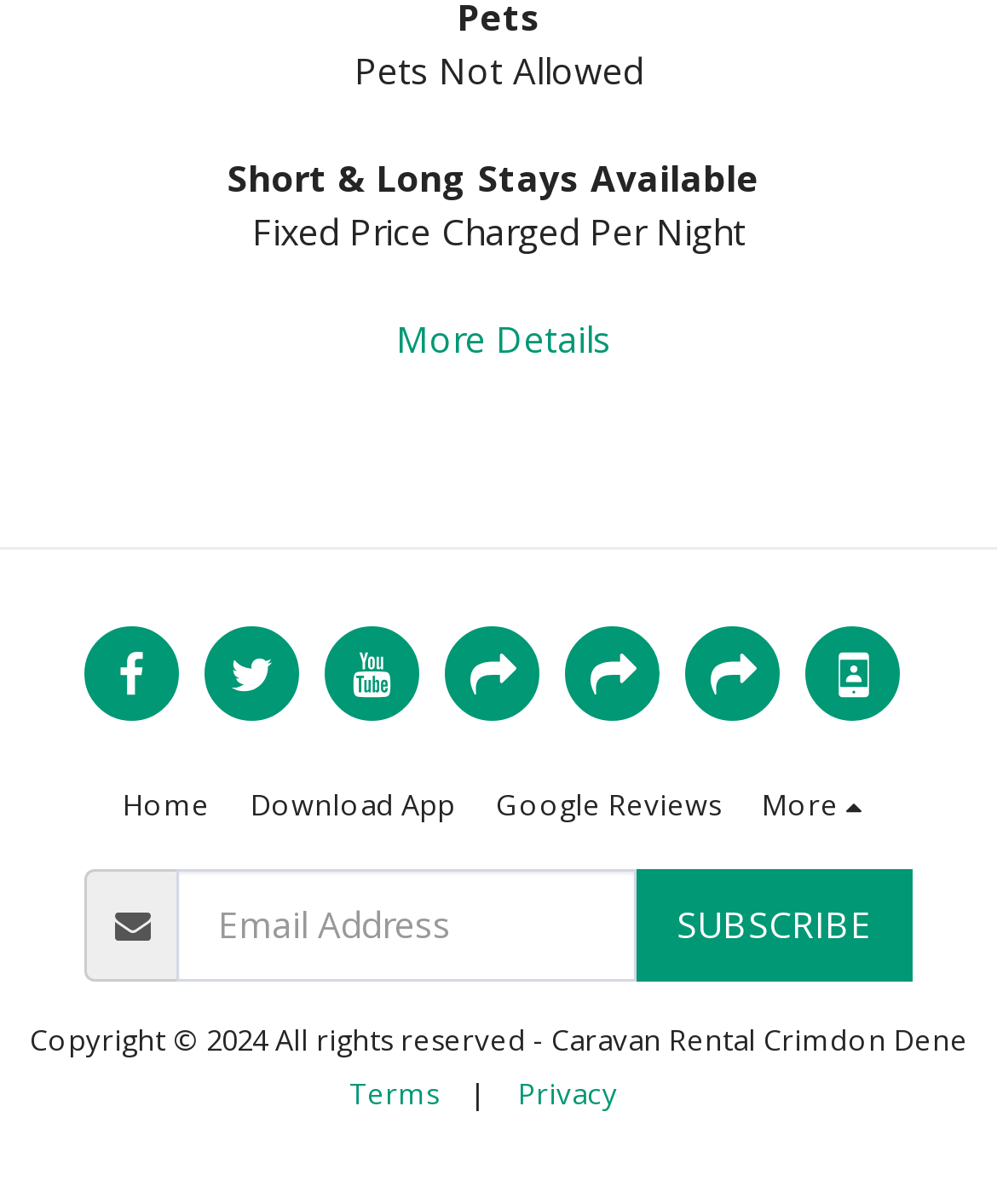Locate the bounding box coordinates of the area where you should click to accomplish the instruction: "Go to Home".

[0.123, 0.647, 0.21, 0.69]